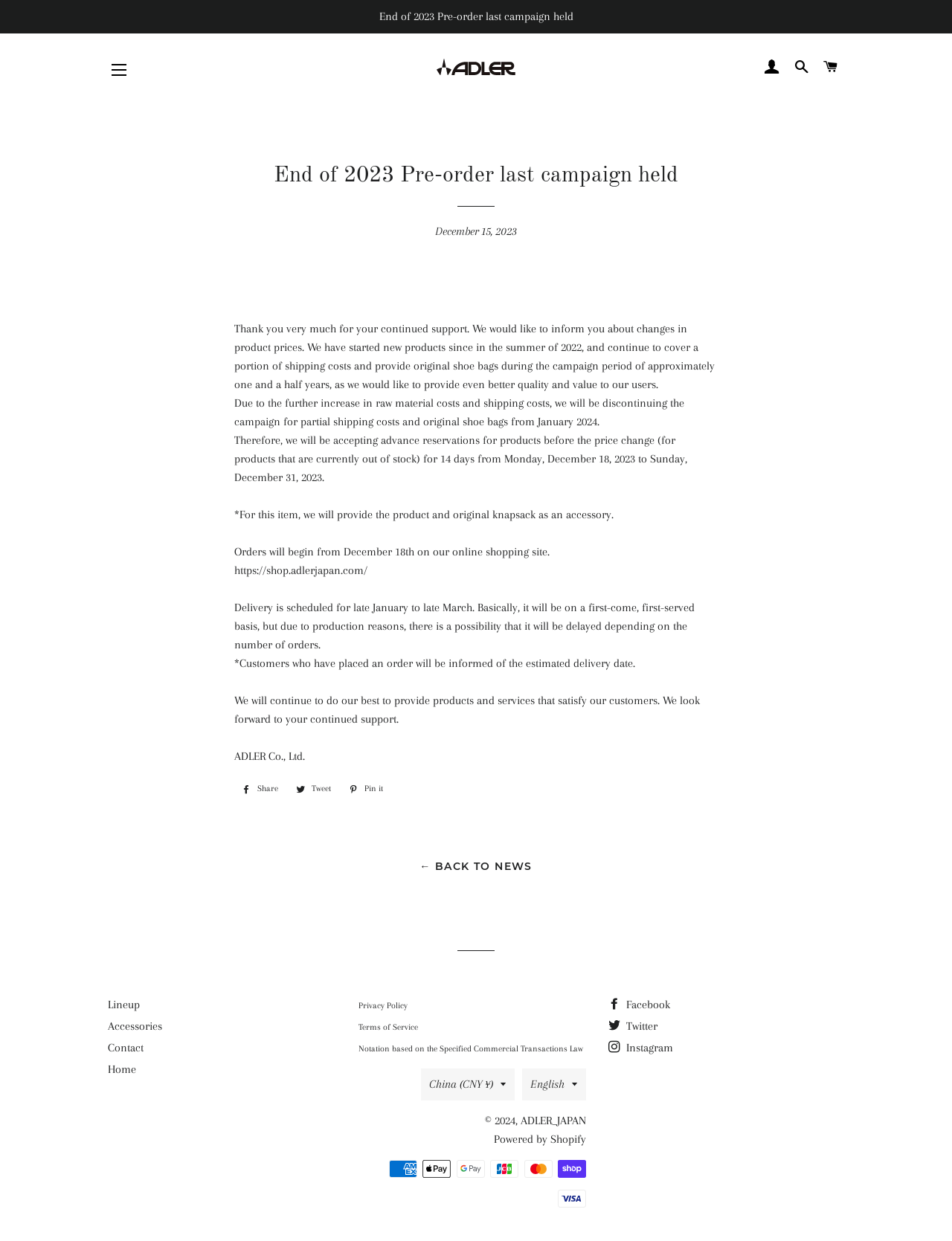Find the bounding box coordinates for the HTML element described in this sentence: "Terms of Service". Provide the coordinates as four float numbers between 0 and 1, in the format [left, top, right, bottom].

[0.376, 0.824, 0.439, 0.832]